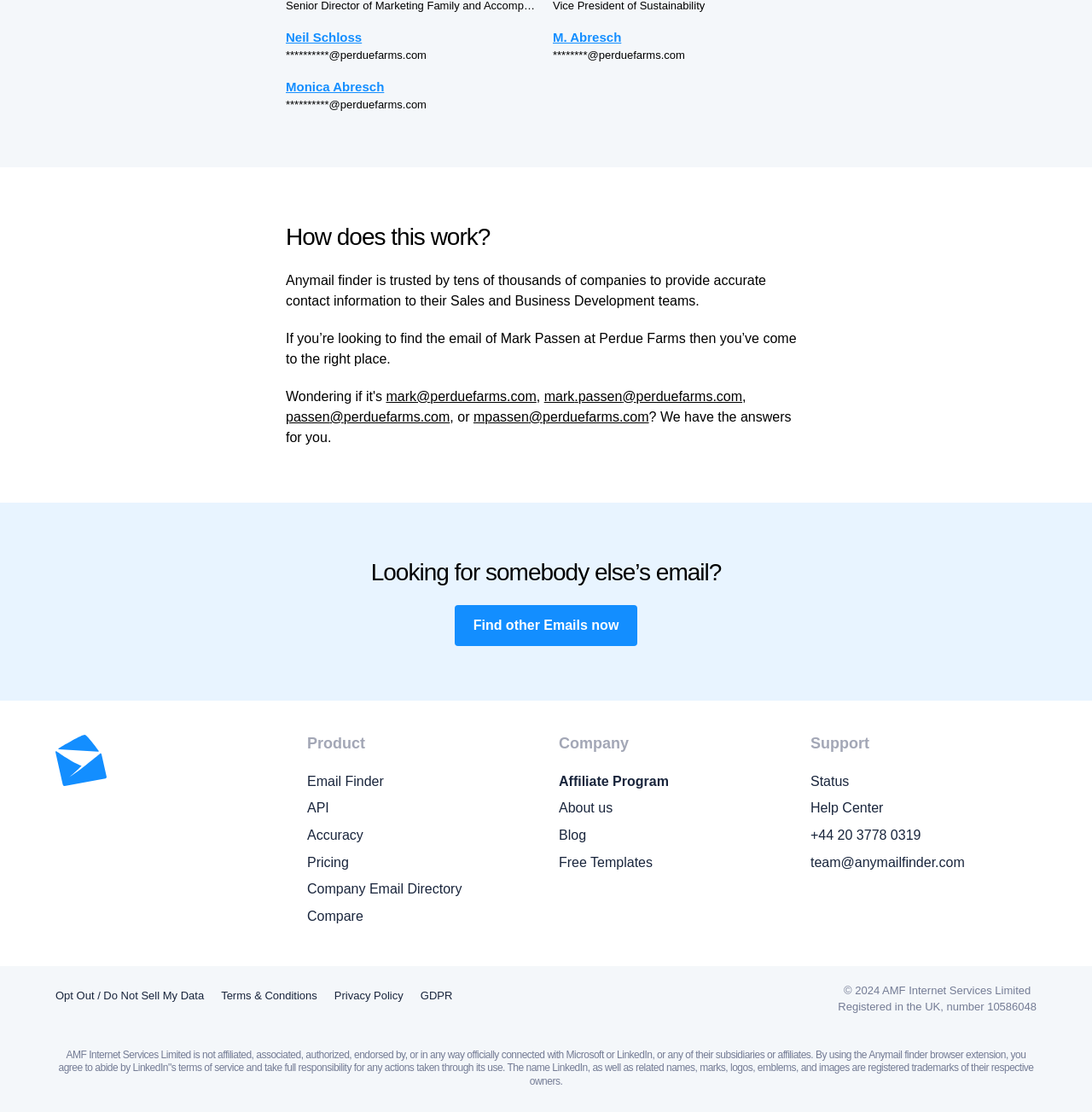Specify the bounding box coordinates of the area that needs to be clicked to achieve the following instruction: "Click on Email Finder".

[0.281, 0.693, 0.488, 0.712]